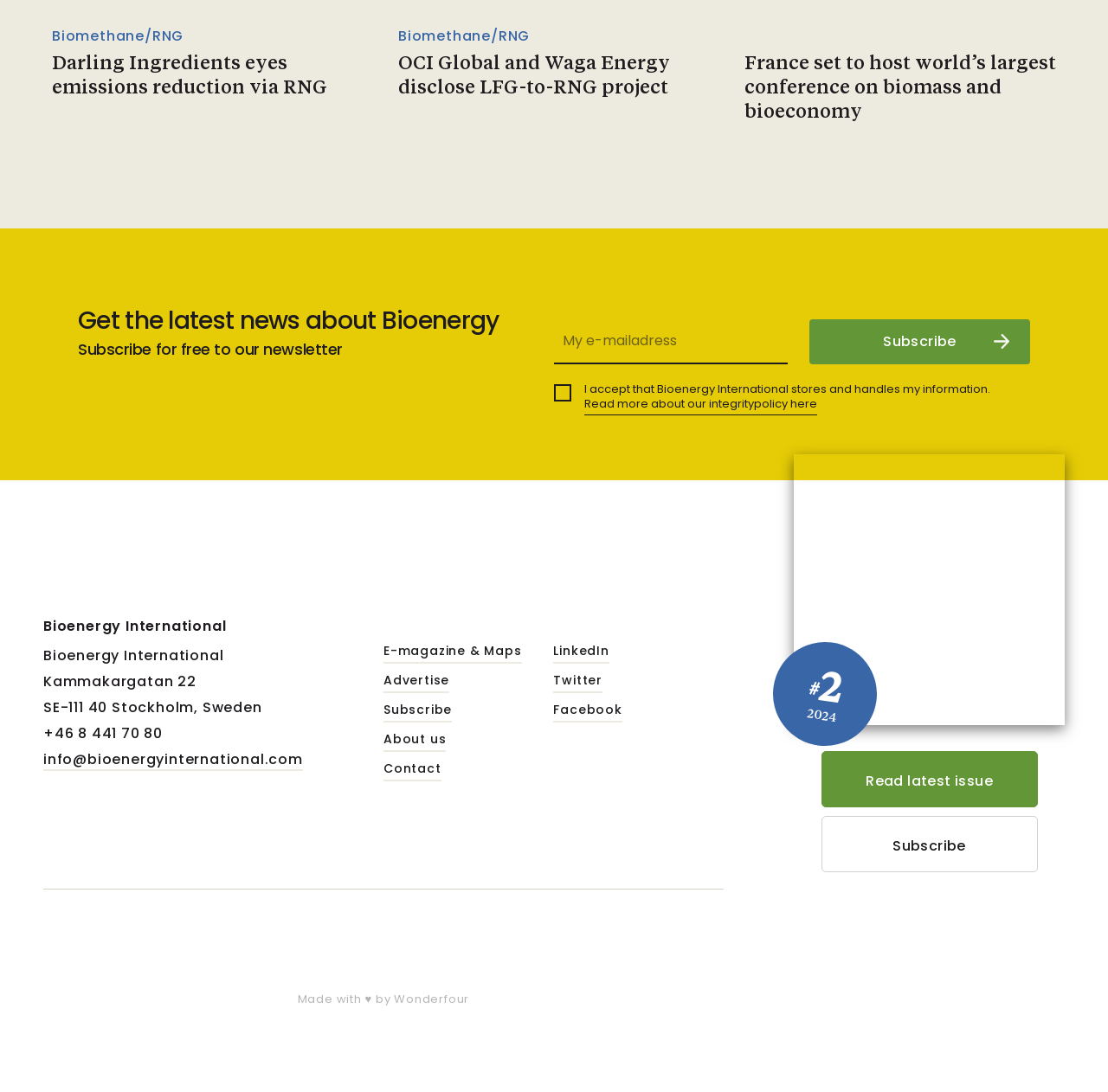Determine the bounding box coordinates for the element that should be clicked to follow this instruction: "Subscribe to the newsletter". The coordinates should be given as four float numbers between 0 and 1, in the format [left, top, right, bottom].

[0.5, 0.292, 0.711, 0.333]